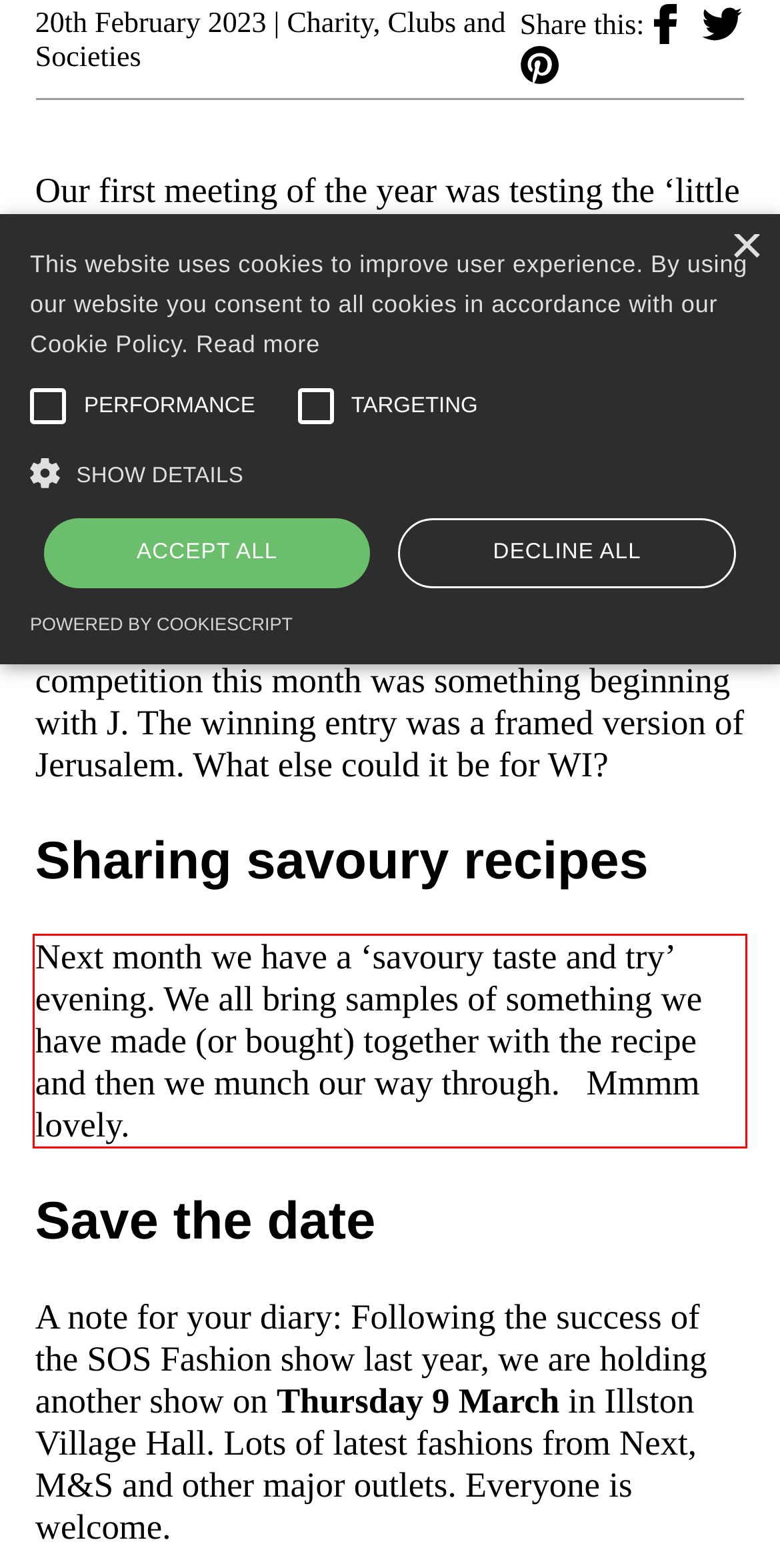Analyze the screenshot of the webpage that features a red bounding box and recognize the text content enclosed within this red bounding box.

Next month we have a ‘savoury taste and try’ evening. We all bring samples of something we have made (or bought) together with the recipe and then we munch our way through. Mmmm lovely.